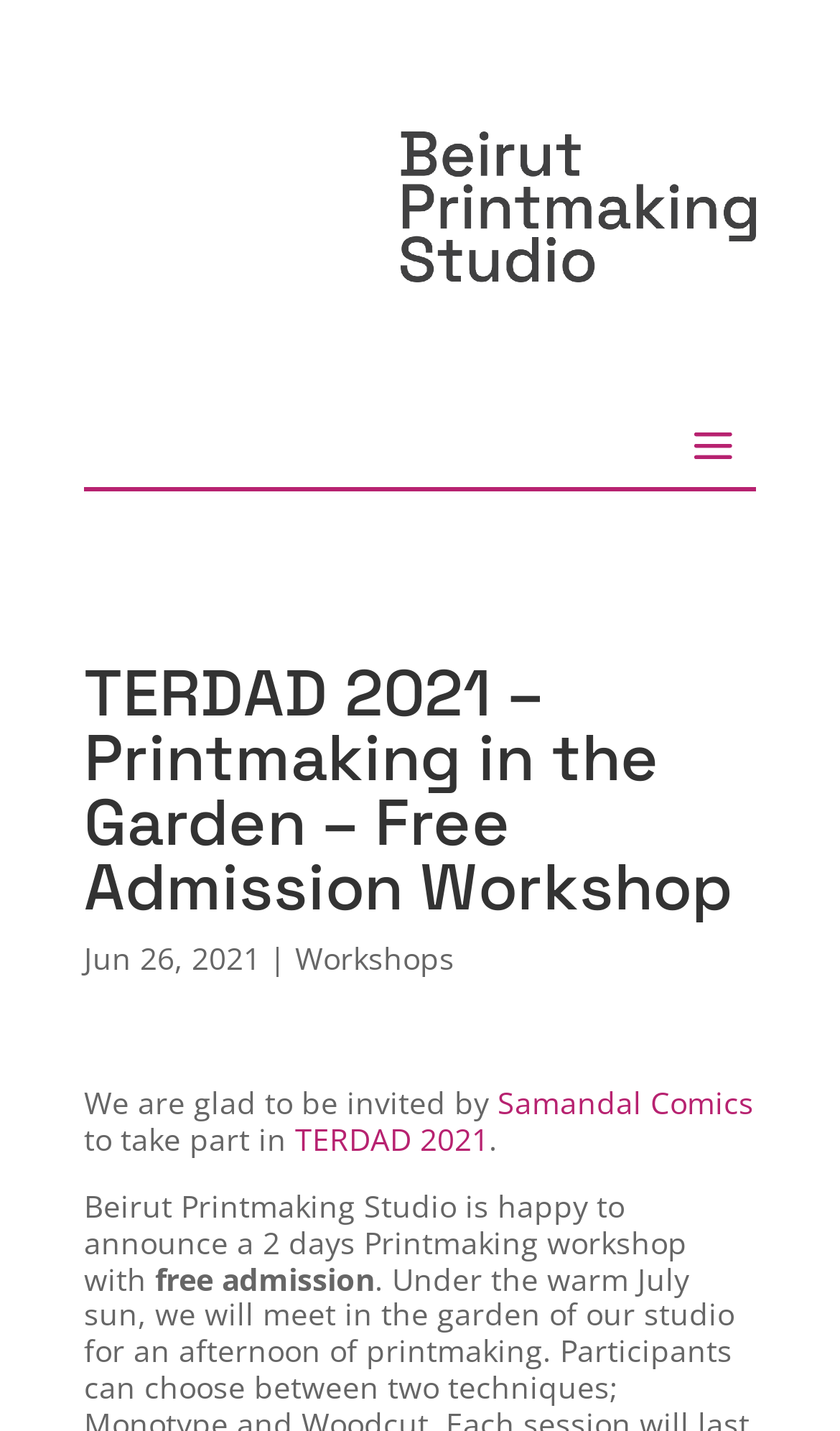What is the theme of the workshop?
Please answer using one word or phrase, based on the screenshot.

Printmaking in the Garden